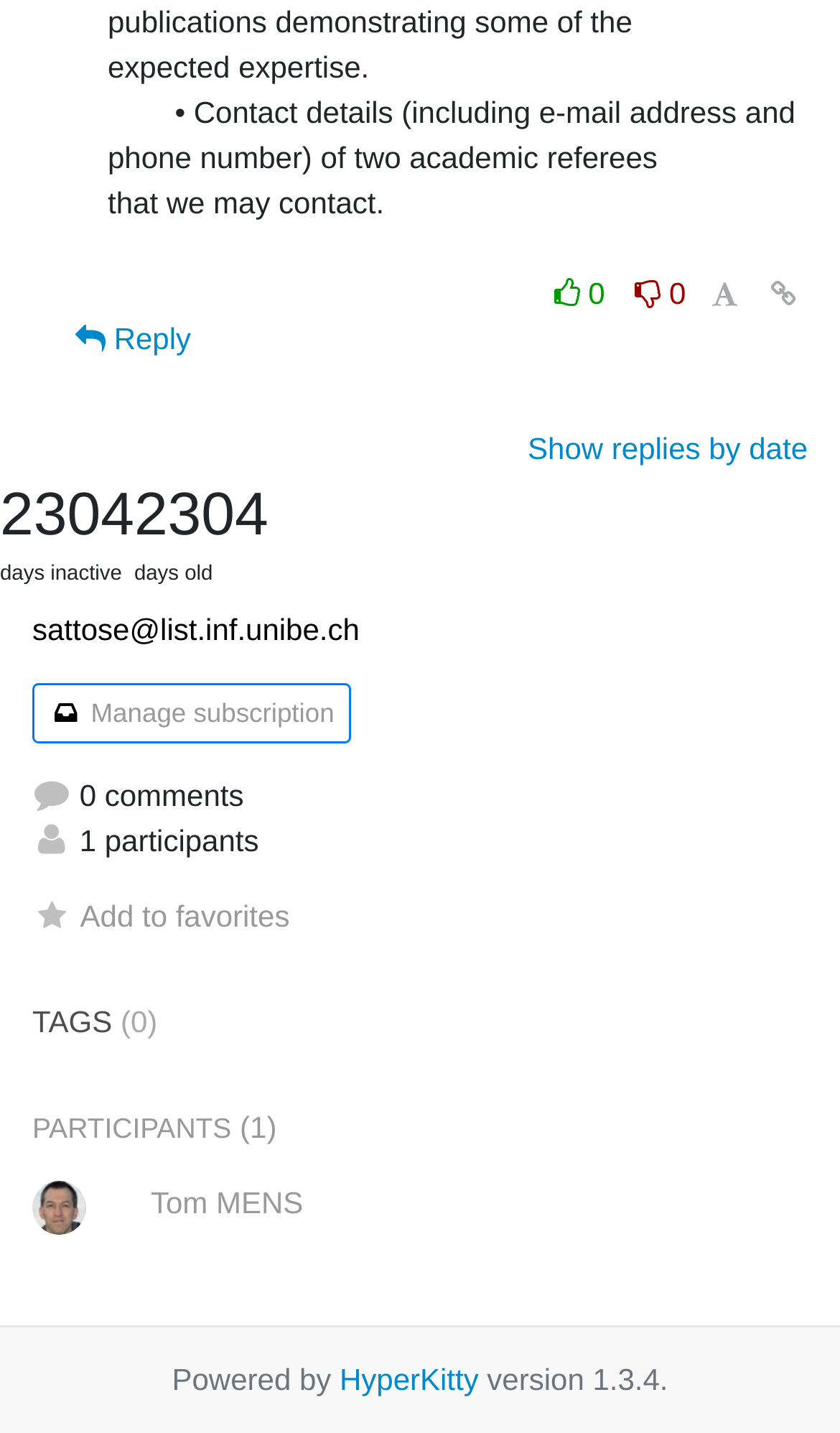Find the bounding box coordinates of the element's region that should be clicked in order to follow the given instruction: "View HyperKitty". The coordinates should consist of four float numbers between 0 and 1, i.e., [left, top, right, bottom].

[0.404, 0.95, 0.57, 0.974]